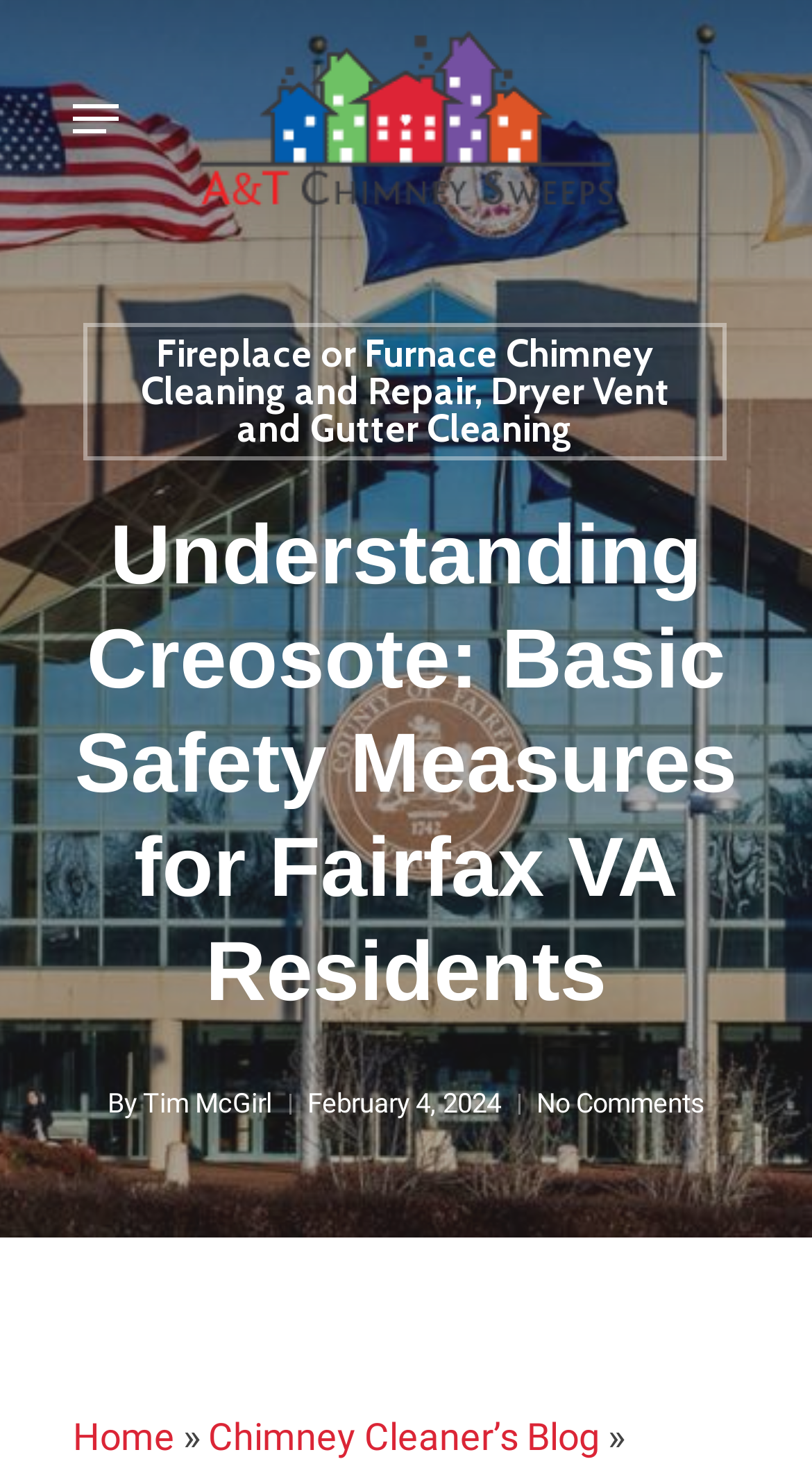Using the element description: "alt="A&T Chimney Sweeps NOVA,"", determine the bounding box coordinates for the specified UI element. The coordinates should be four float numbers between 0 and 1, [left, top, right, bottom].

[0.231, 0.017, 0.769, 0.144]